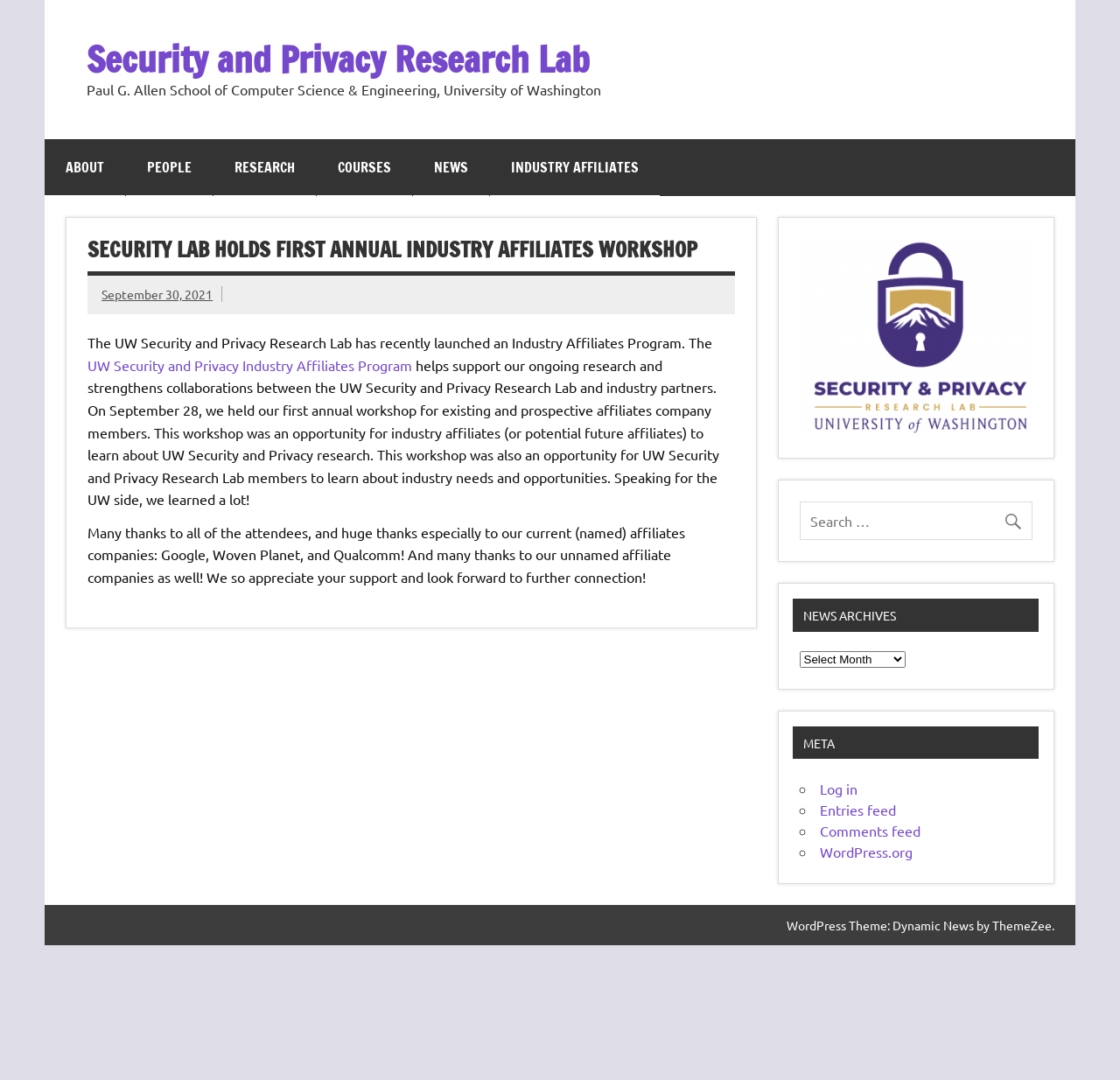Refer to the screenshot and give an in-depth answer to this question: What is the date of the workshop?

I found the answer by looking at the link element with the bounding box coordinates [0.091, 0.265, 0.19, 0.28], which contains the text 'September 30, 2021'. Although the text mentions September 30, the context of the surrounding text suggests that the workshop was held on September 28.